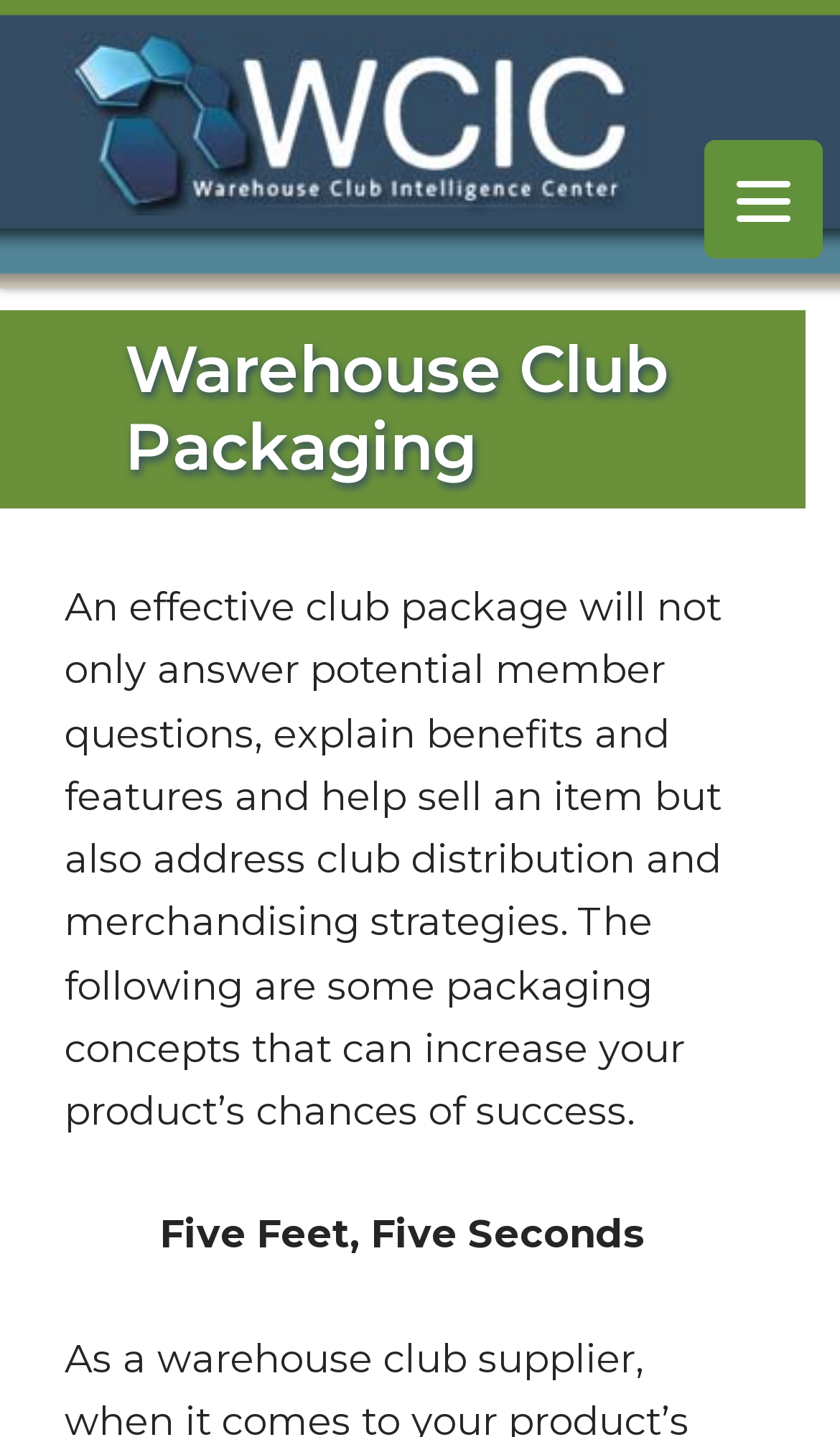Please reply with a single word or brief phrase to the question: 
What is the function of the button at the top-right?

Menu